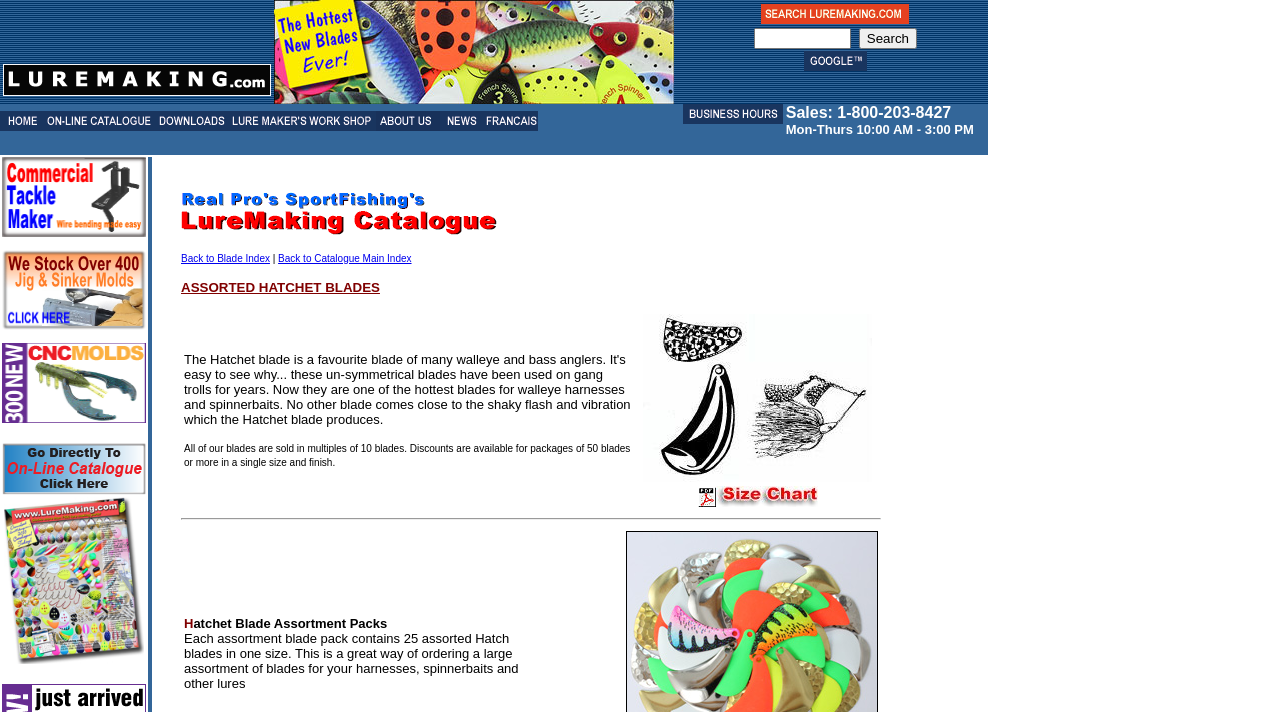Please provide a comprehensive response to the question based on the details in the image: What is the purpose of the Hatchet blade?

Based on the webpage content, the Hatchet blade is a favourite blade of many walleye and bass anglers, and it's used on gang trolls and walleye harnesses and spinnerbaits to produce a shaky flash and vibration.